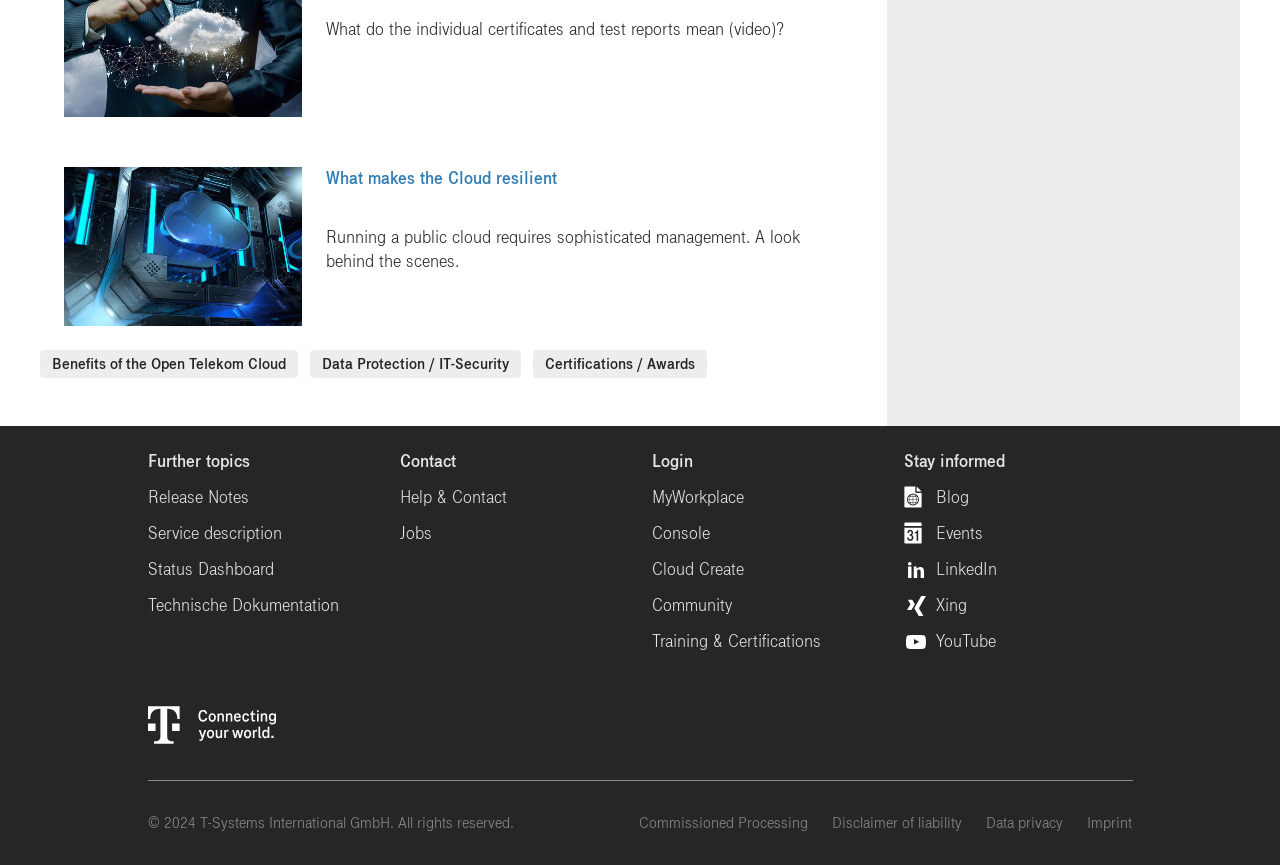Answer succinctly with a single word or phrase:
What is the purpose of the cloud symbol?

Security mechanisms